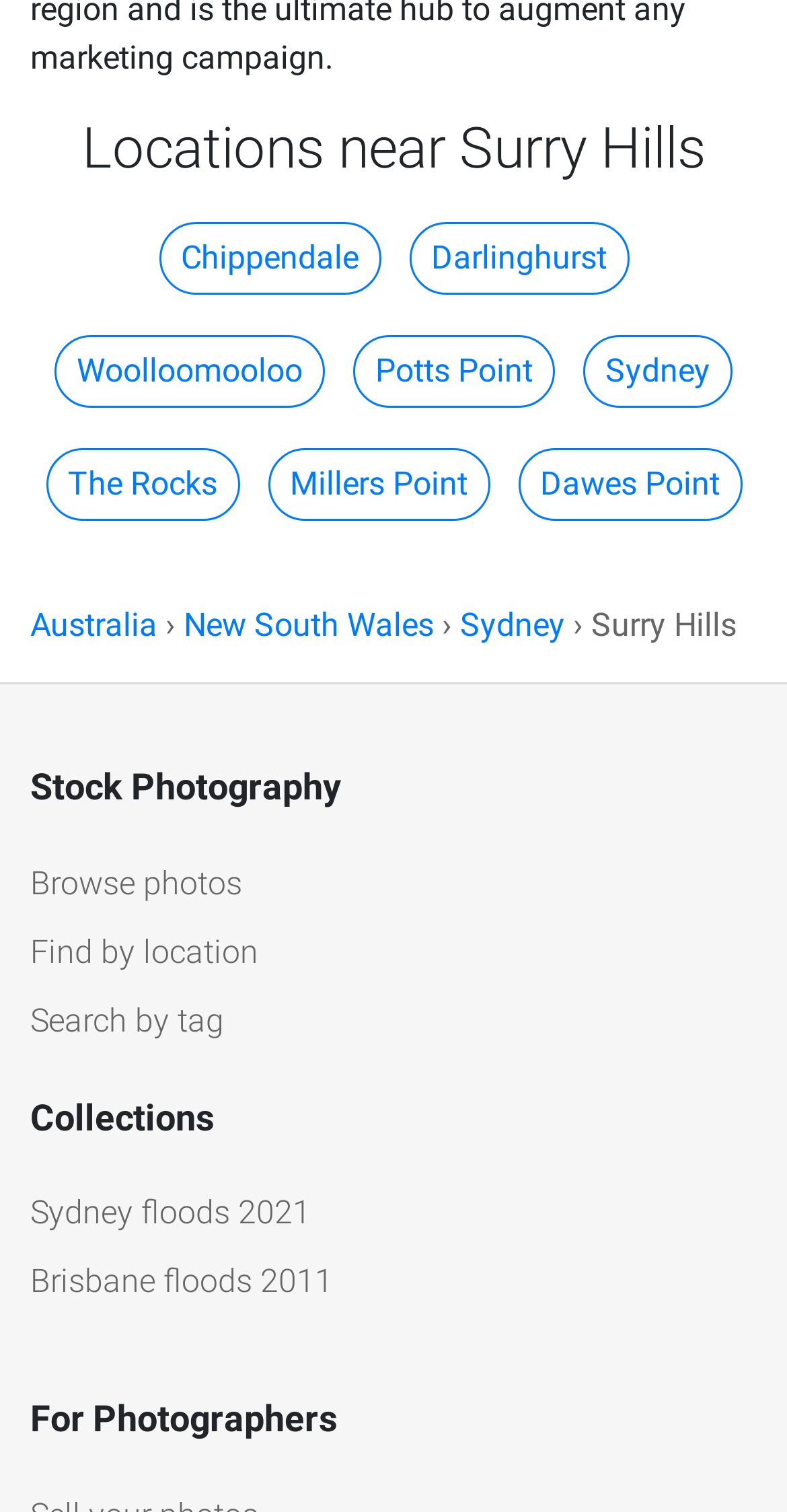Find the bounding box coordinates of the area to click in order to follow the instruction: "Read recent news".

None